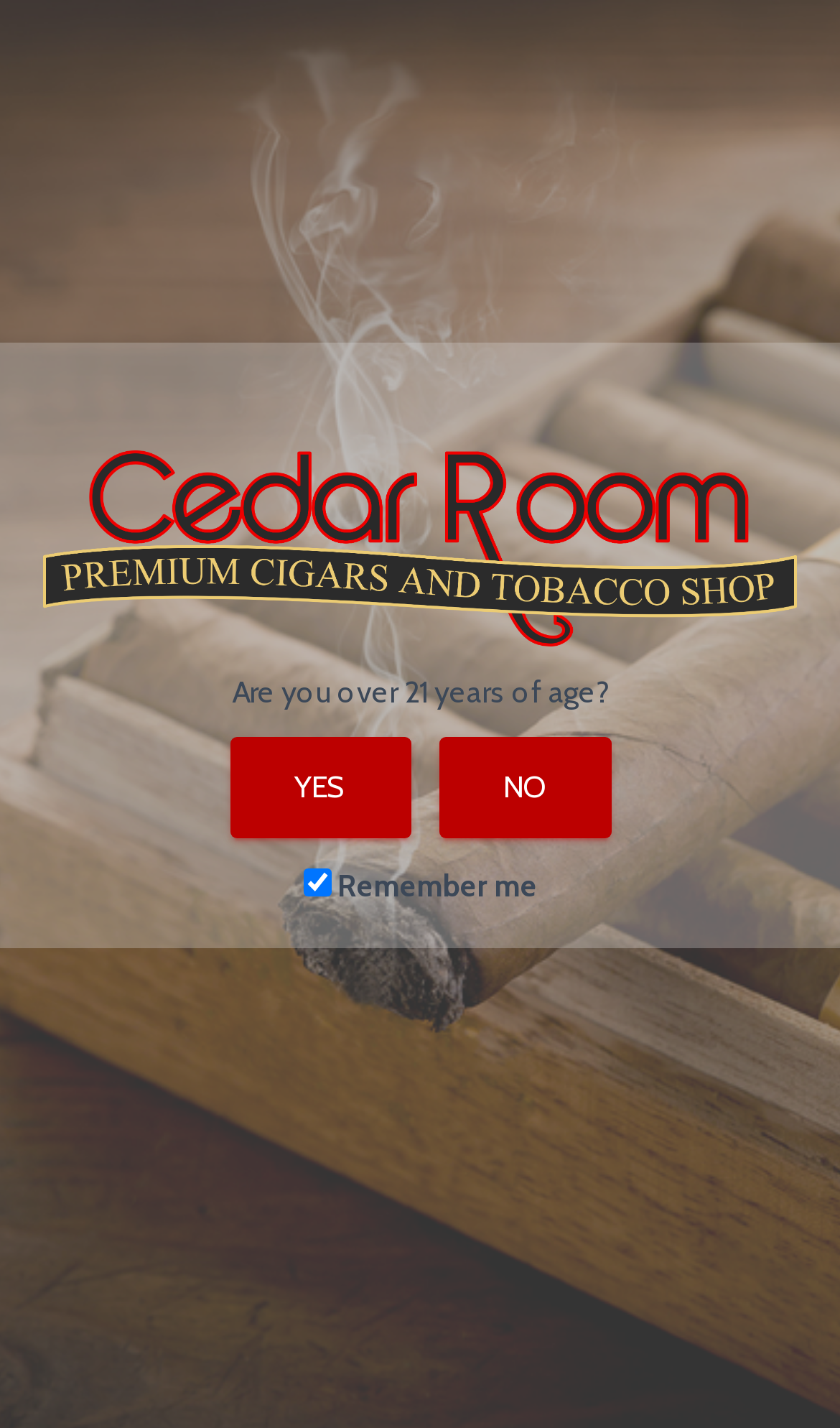What is the age requirement to access this website? Refer to the image and provide a one-word or short phrase answer.

21 years